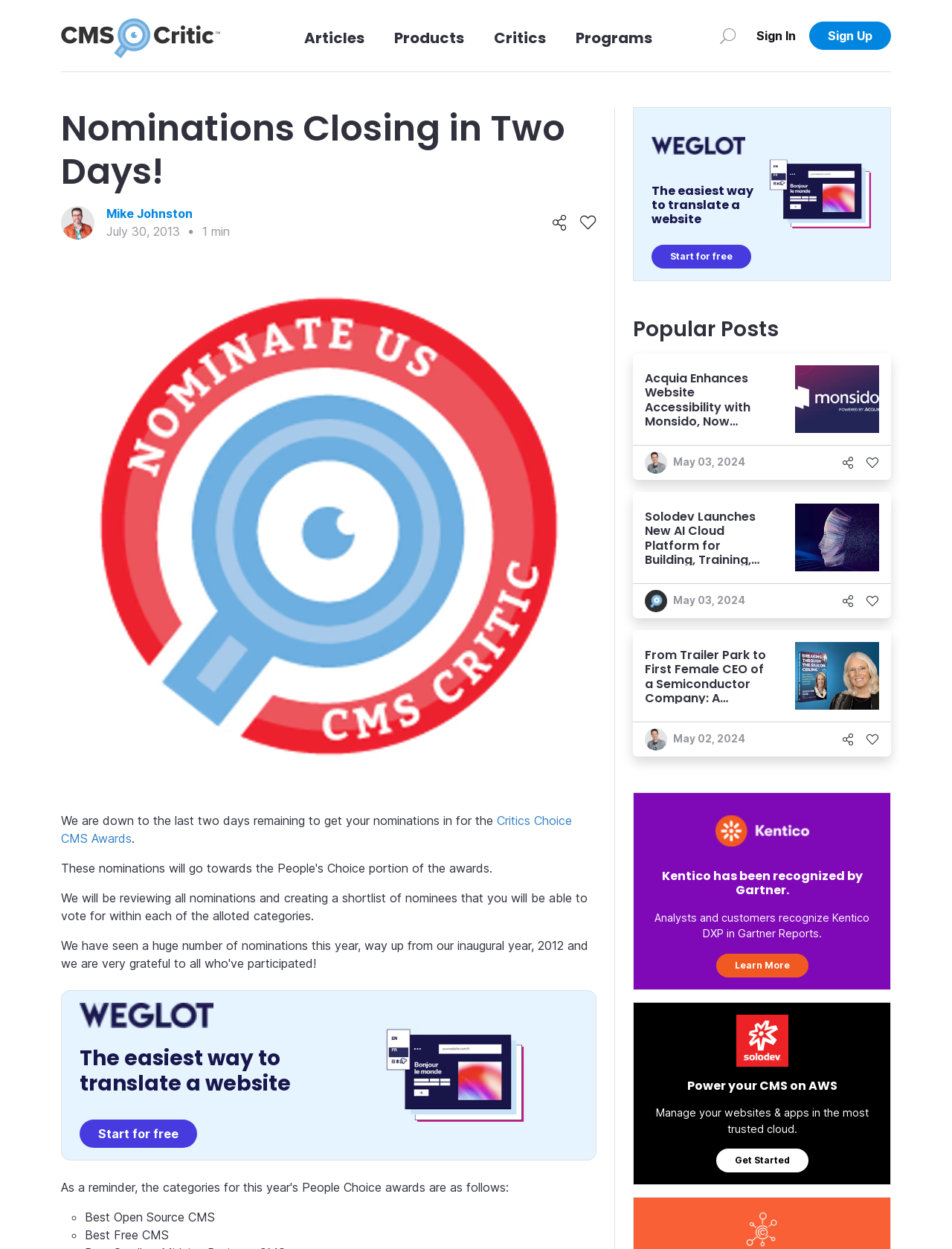Find the bounding box coordinates of the element I should click to carry out the following instruction: "Read the article about Acquia Enhances Website Accessibility".

[0.677, 0.296, 0.803, 0.367]